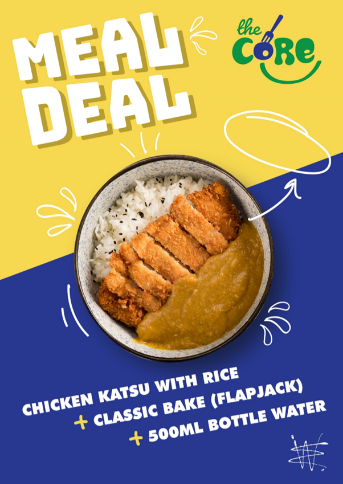Give an elaborate caption for the image.

The image showcases a delicious meal deal featuring a serving of chicken katsu with rice, accompanied by a classic bake flapjack and a 500ml bottle of water. The colorful design emphasizes the meal deal with bold text that reads "MEAL DEAL" at the top. The background features playful graphics, enhancing the appealing presentation. The branding refers to "the Core," suggesting a focus on hearty, satisfying meals. This enticing offer is positioned to attract students looking for nutritious and enjoyable lunch options.